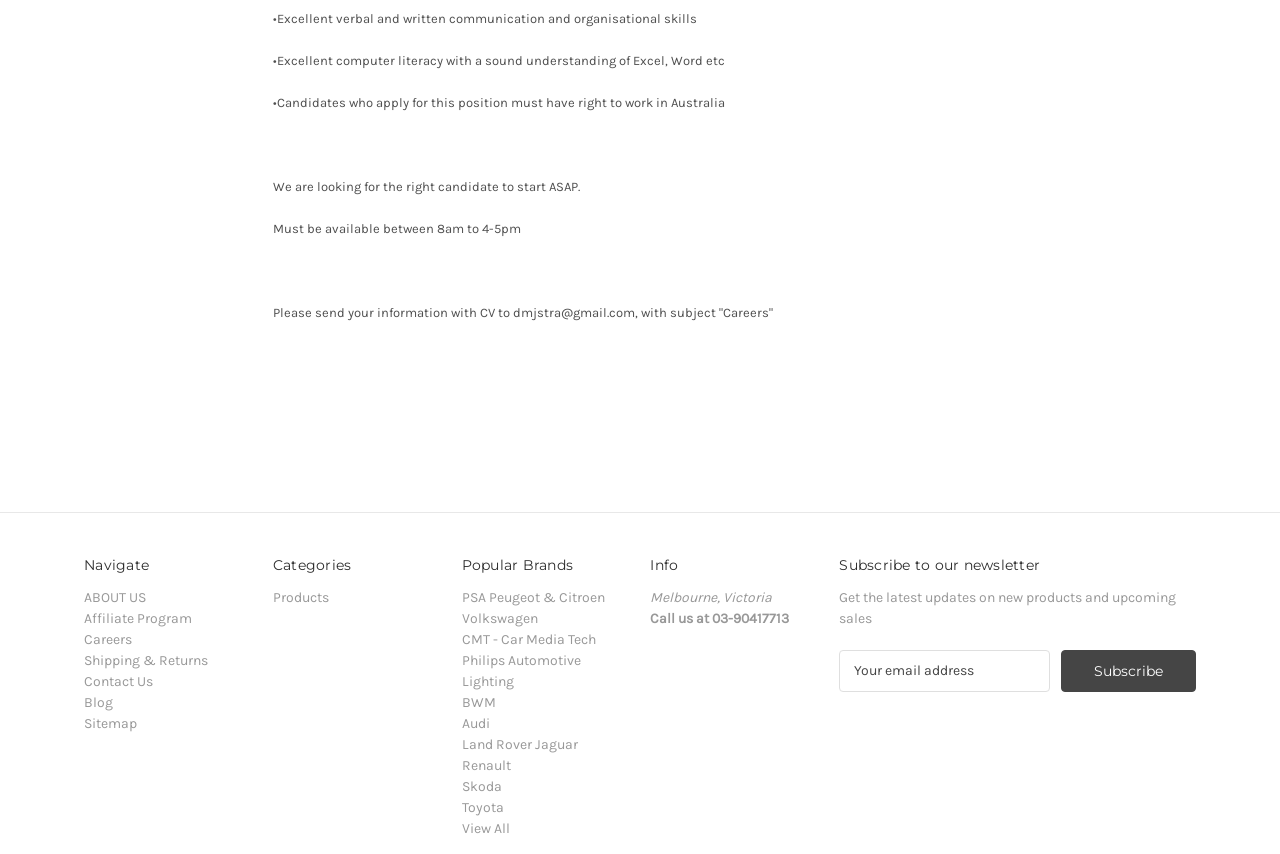Determine the bounding box for the described HTML element: "PSA Peugeot & Citroen". Ensure the coordinates are four float numbers between 0 and 1 in the format [left, top, right, bottom].

[0.361, 0.69, 0.472, 0.71]